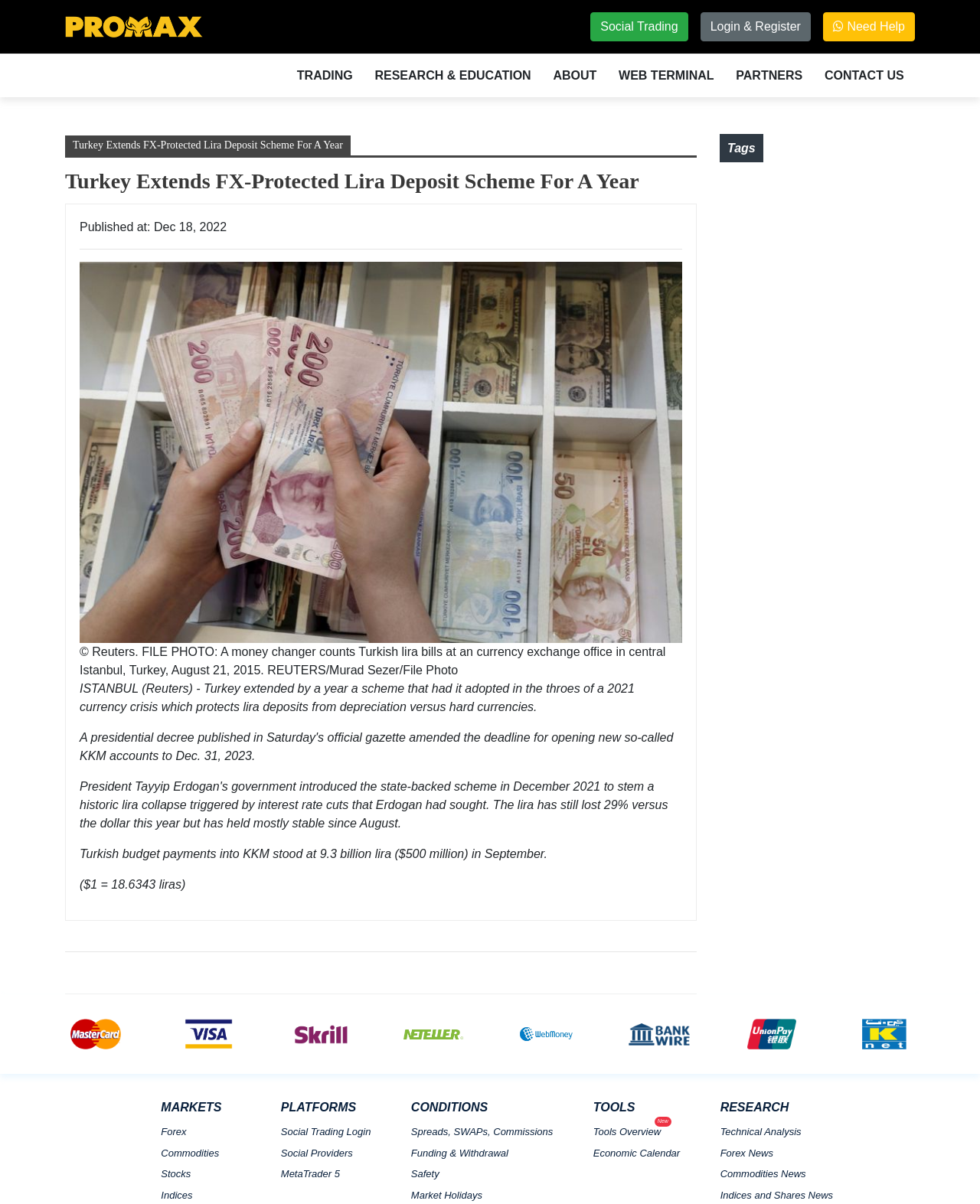Determine and generate the text content of the webpage's headline.

Turkey Extends FX-Protected Lira Deposit Scheme For A Year